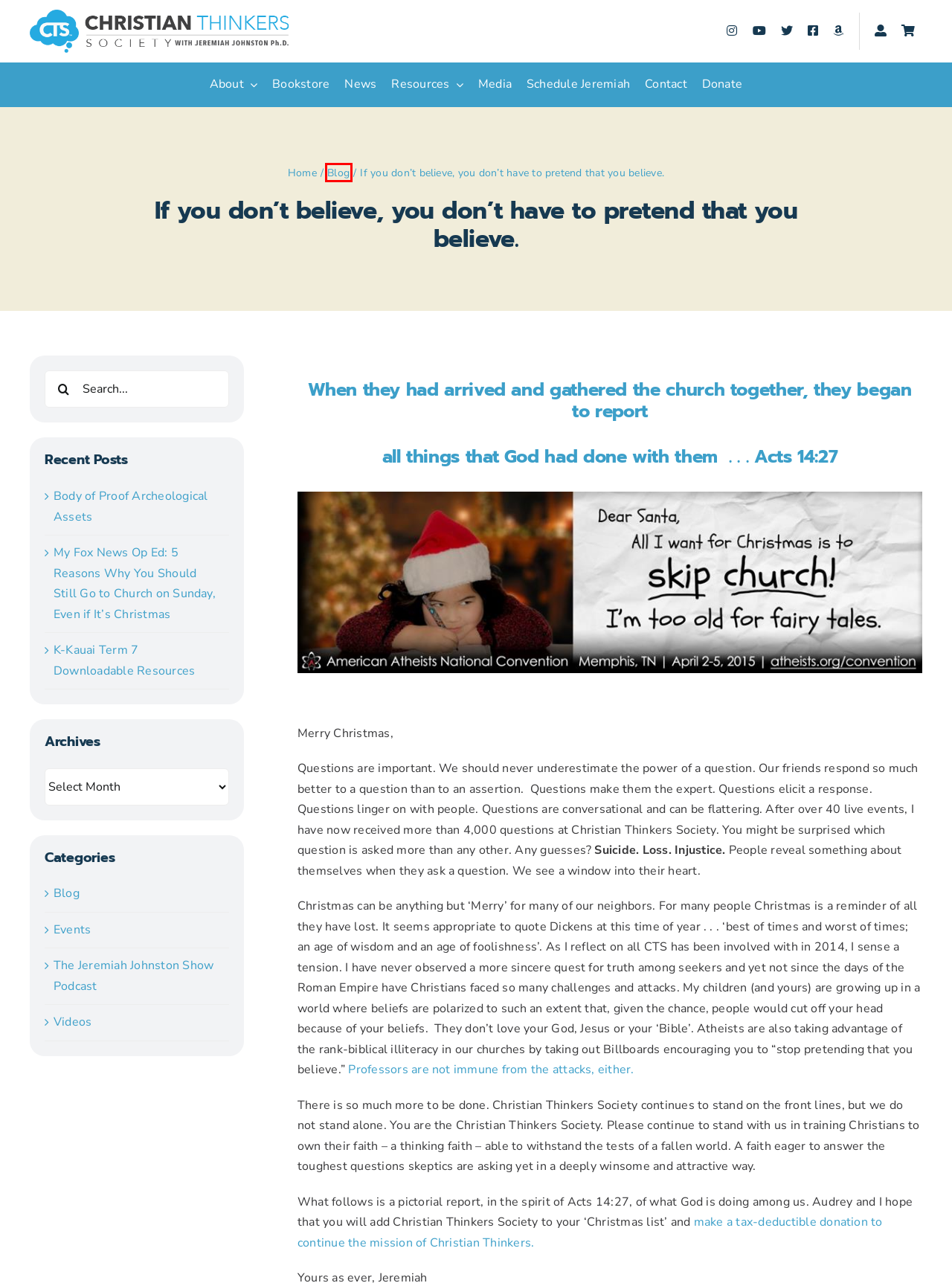Inspect the provided webpage screenshot, concentrating on the element within the red bounding box. Select the description that best represents the new webpage after you click the highlighted element. Here are the candidates:
A. Pages Archive - Christian Thinkers Society
B. Blog Archives - Christian Thinkers Society
C. News - Christian Thinkers Society
D. Media - Christian Thinkers Society
E. Events Archives - Christian Thinkers Society
F. The Jeremiah Johnston Show Podcast Archives - Christian Thinkers Society
G. Home - Christian Thinkers Society
H. Award-winning Christian Newspaper | Christian Examiner

B